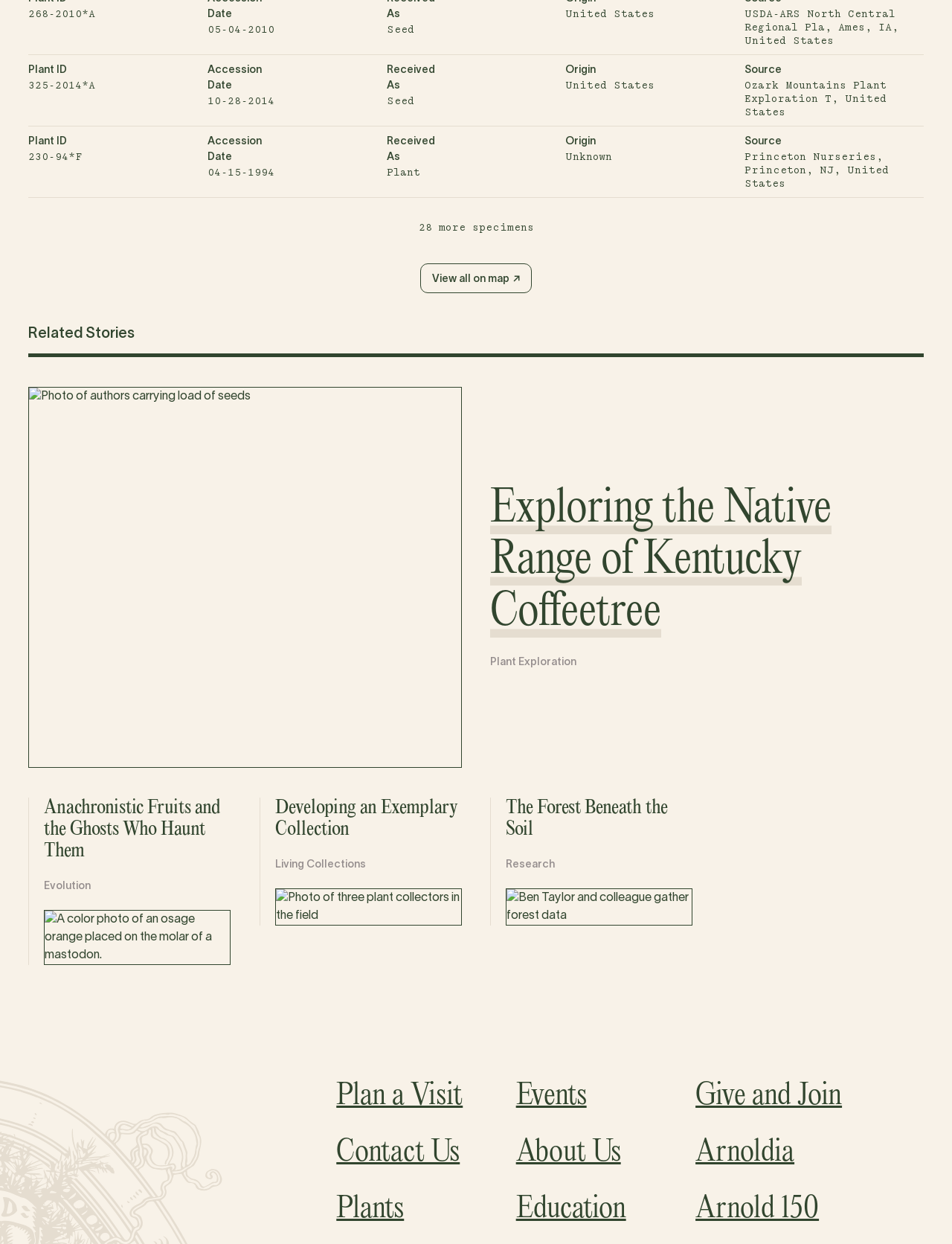Pinpoint the bounding box coordinates of the clickable element needed to complete the instruction: "Explore the Native Range of Kentucky Coffeetree". The coordinates should be provided as four float numbers between 0 and 1: [left, top, right, bottom].

[0.515, 0.389, 0.97, 0.513]